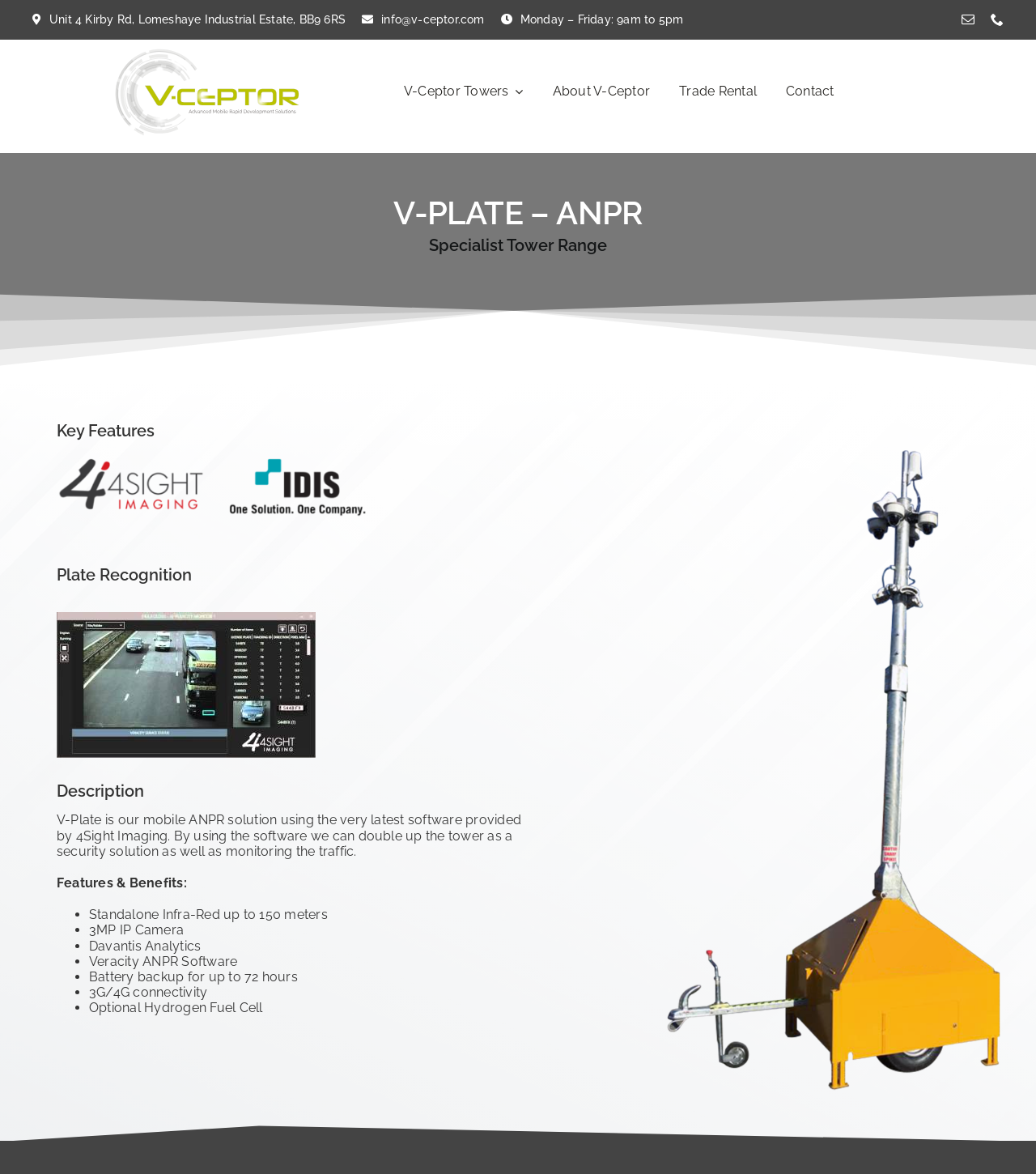Identify the bounding box coordinates of the clickable region required to complete the instruction: "Go to Esports page". The coordinates should be given as four float numbers within the range of 0 and 1, i.e., [left, top, right, bottom].

None